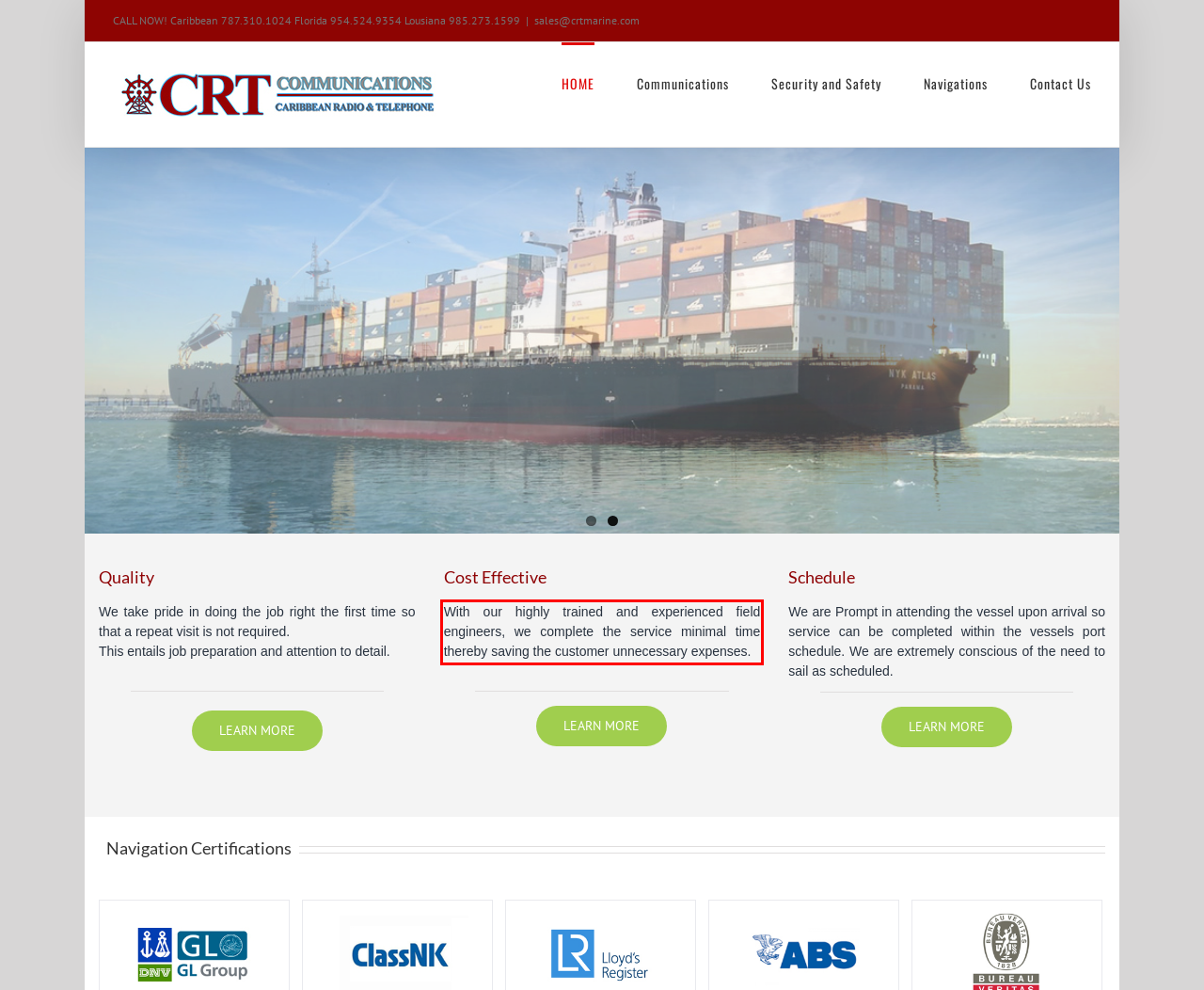Please perform OCR on the text within the red rectangle in the webpage screenshot and return the text content.

With our highly trained and experienced field engineers, we complete the service minimal time thereby saving the customer unnecessary expenses.